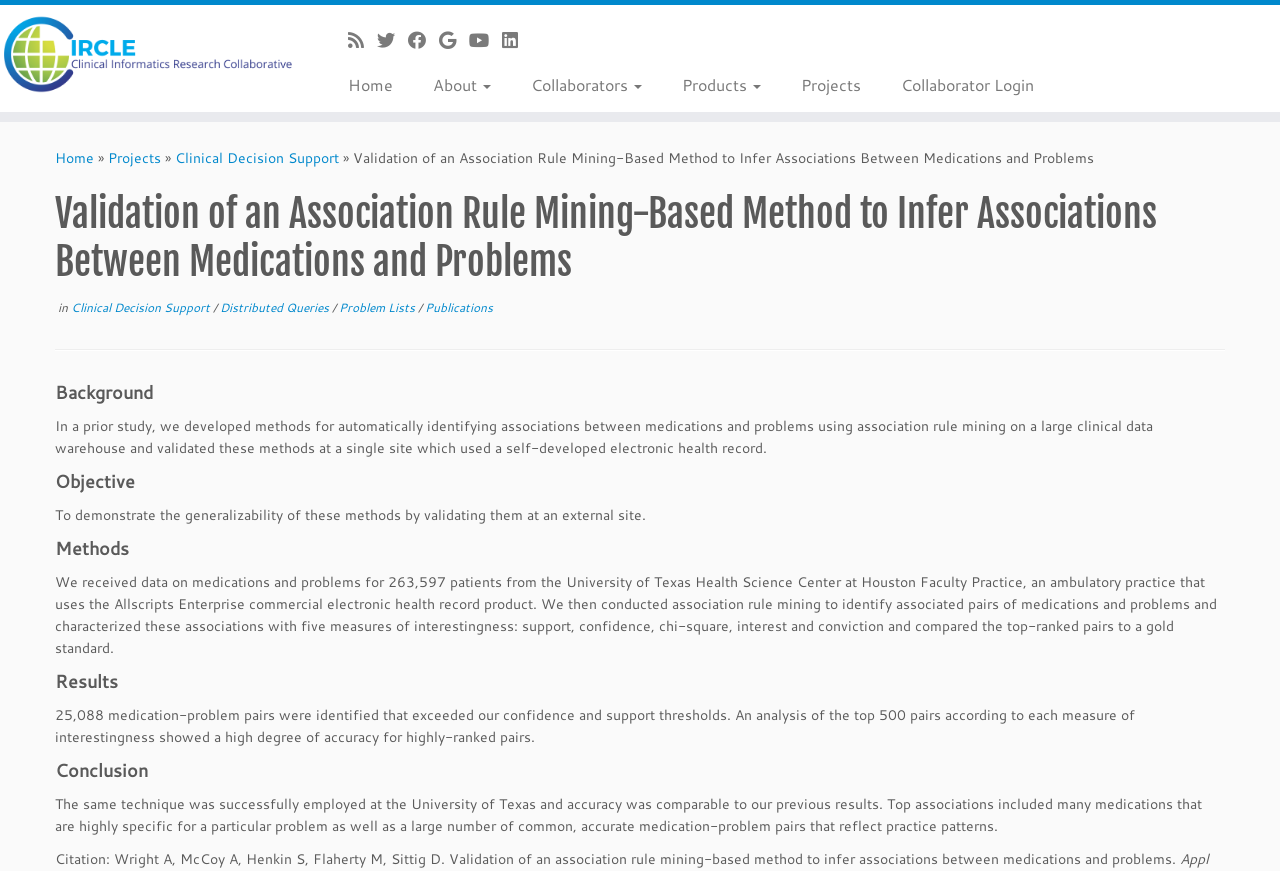Use a single word or phrase to answer the question: What is the title of the article?

Validation of an Association Rule Mining-Based Method to Infer Associations Between Medications and Problems